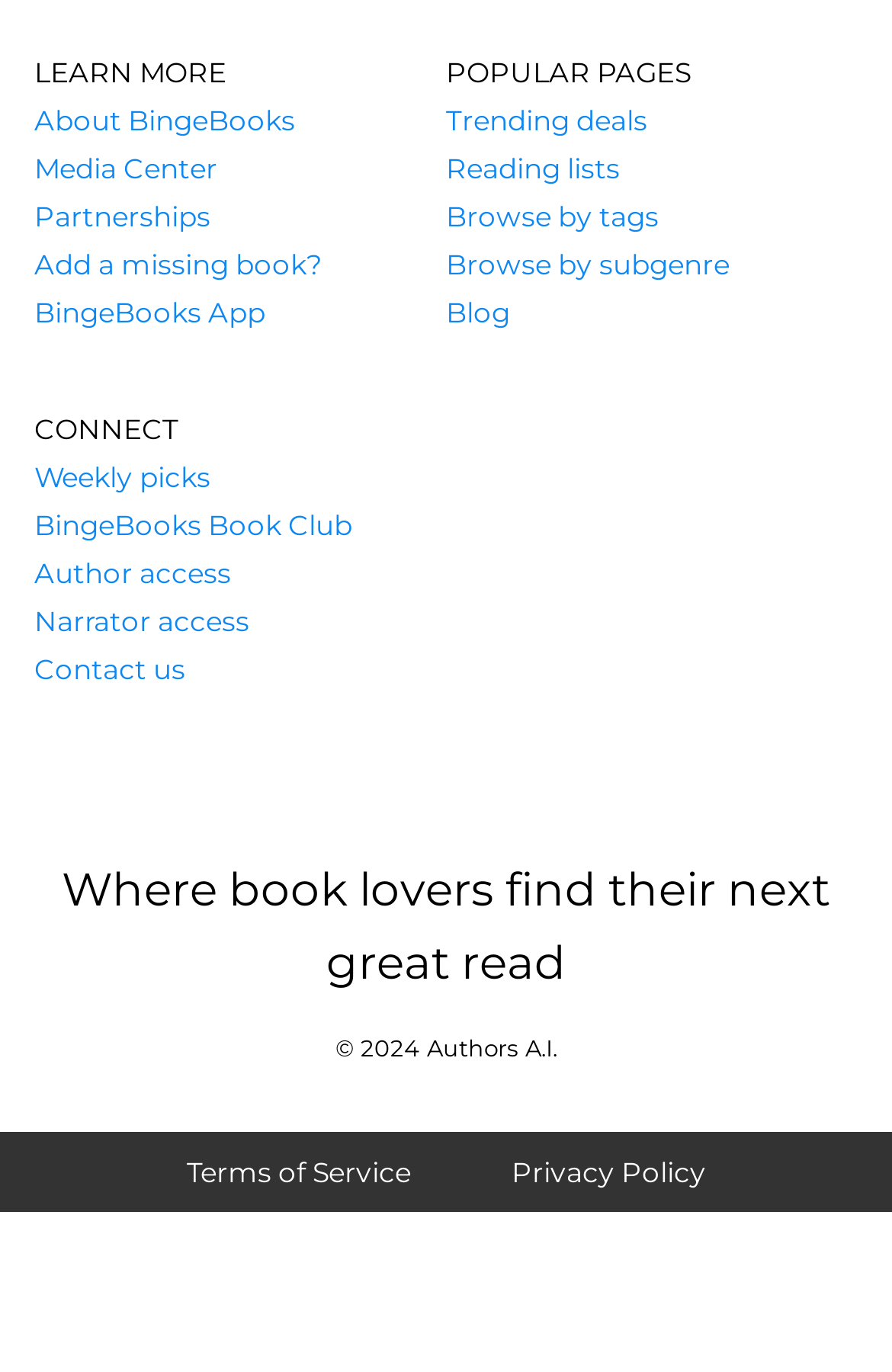Identify the bounding box coordinates for the element that needs to be clicked to fulfill this instruction: "Explore trending deals". Provide the coordinates in the format of four float numbers between 0 and 1: [left, top, right, bottom].

[0.5, 0.076, 0.726, 0.101]